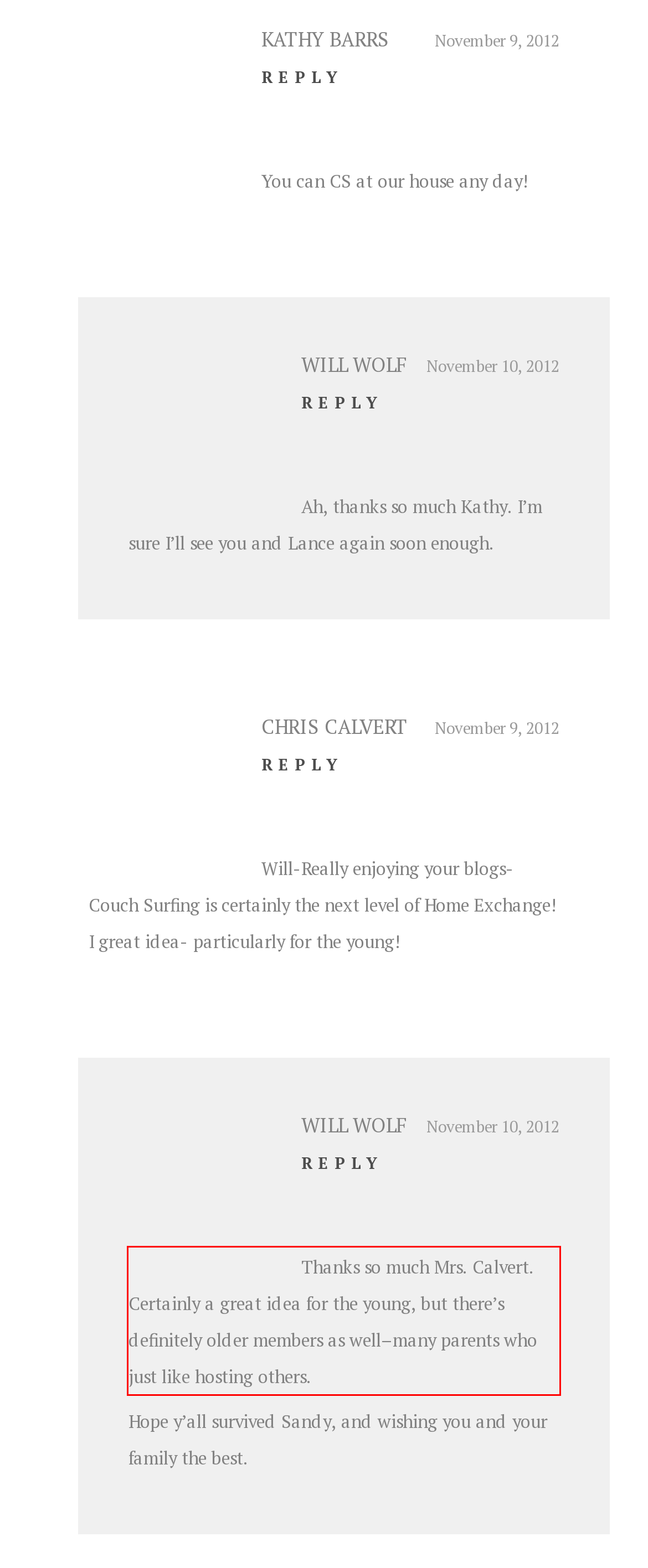Please look at the webpage screenshot and extract the text enclosed by the red bounding box.

Thanks so much Mrs. Calvert. Certainly a great idea for the young, but there’s definitely older members as well–many parents who just like hosting others.